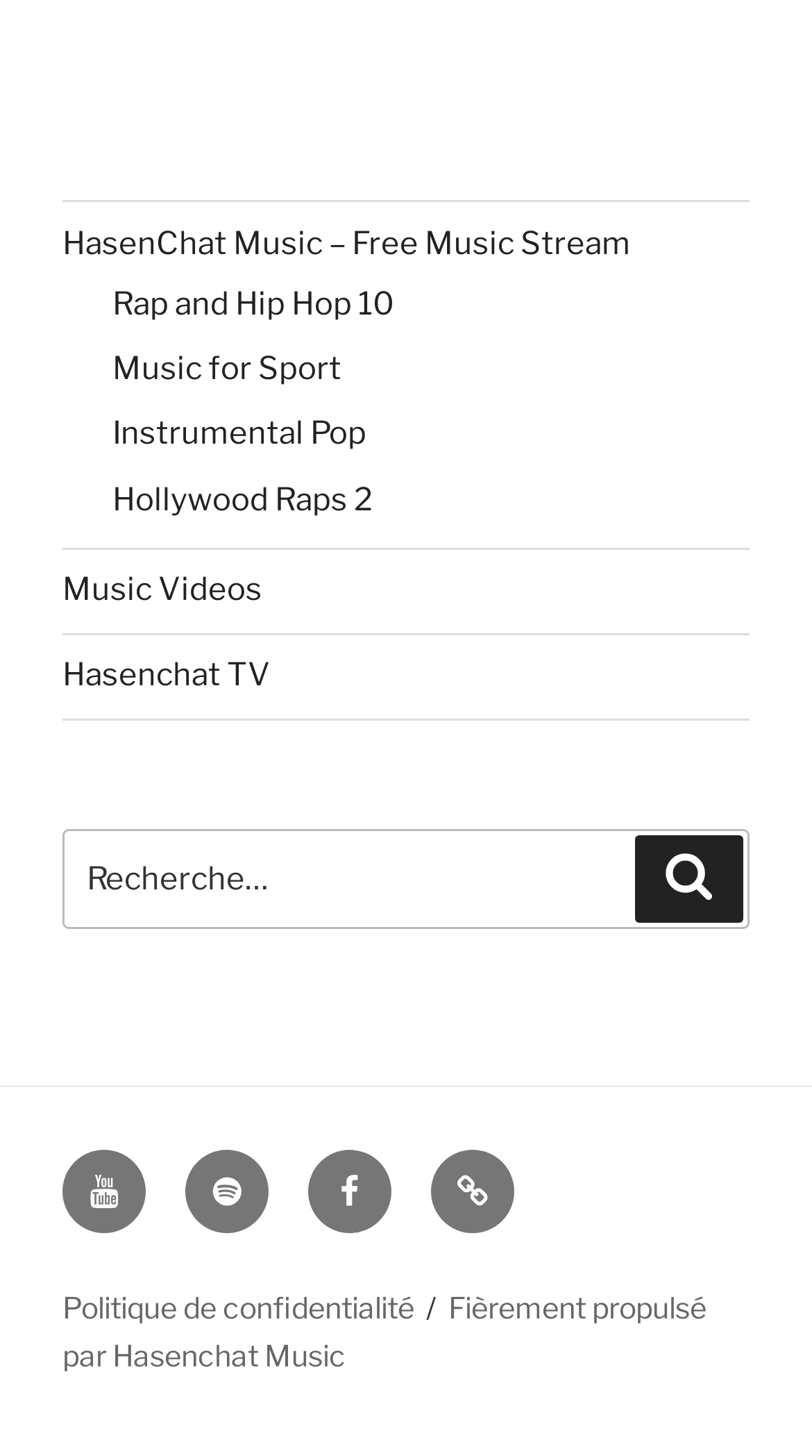Please identify the bounding box coordinates of the clickable region that I should interact with to perform the following instruction: "Follow on Youtube". The coordinates should be expressed as four float numbers between 0 and 1, i.e., [left, top, right, bottom].

[0.077, 0.79, 0.179, 0.847]